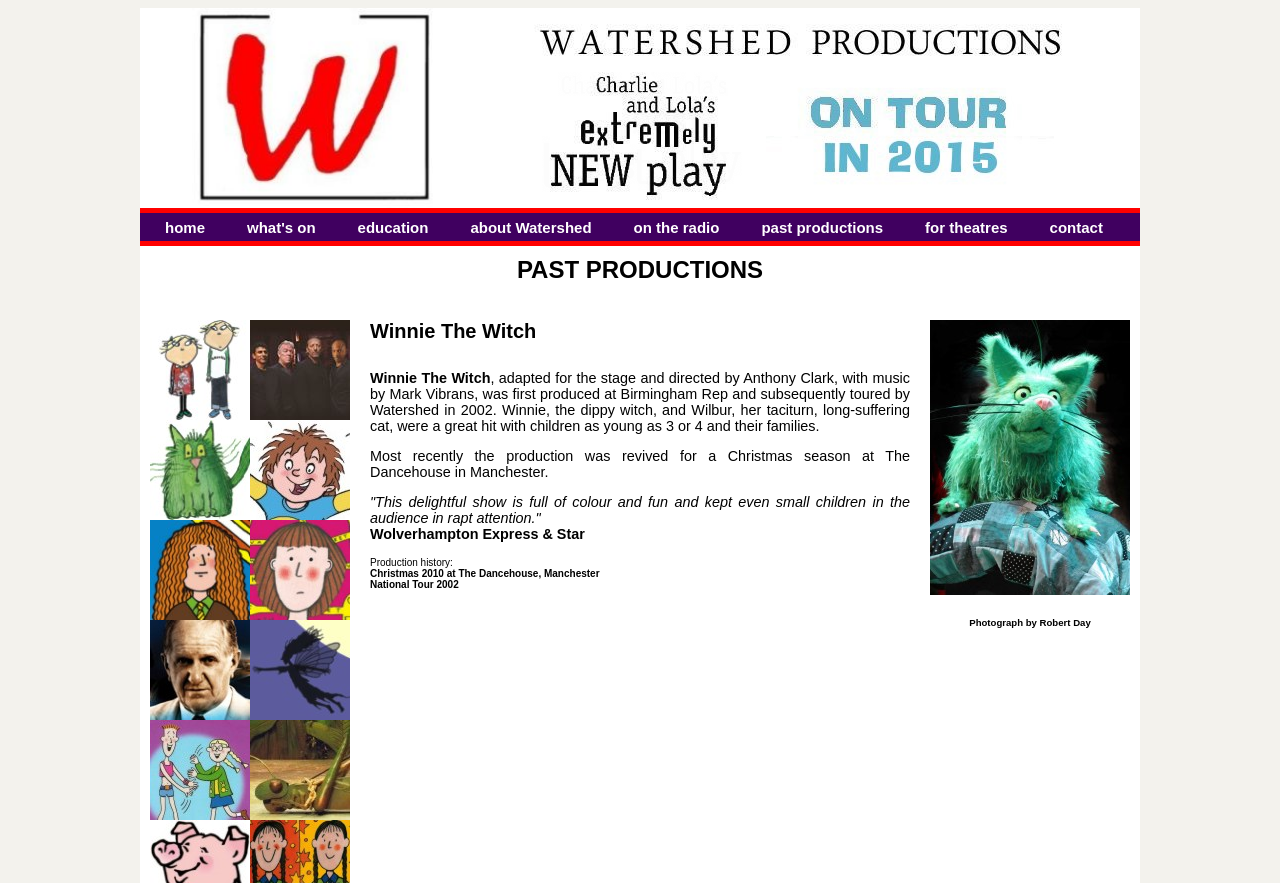Please provide a comprehensive response to the question below by analyzing the image: 
What is the title of the first past production listed?

The title of the first past production listed can be found in the 'PAST PRODUCTIONS' section of the webpage, where it is written as 'Charlie And Lola's Best Bestest Play'.